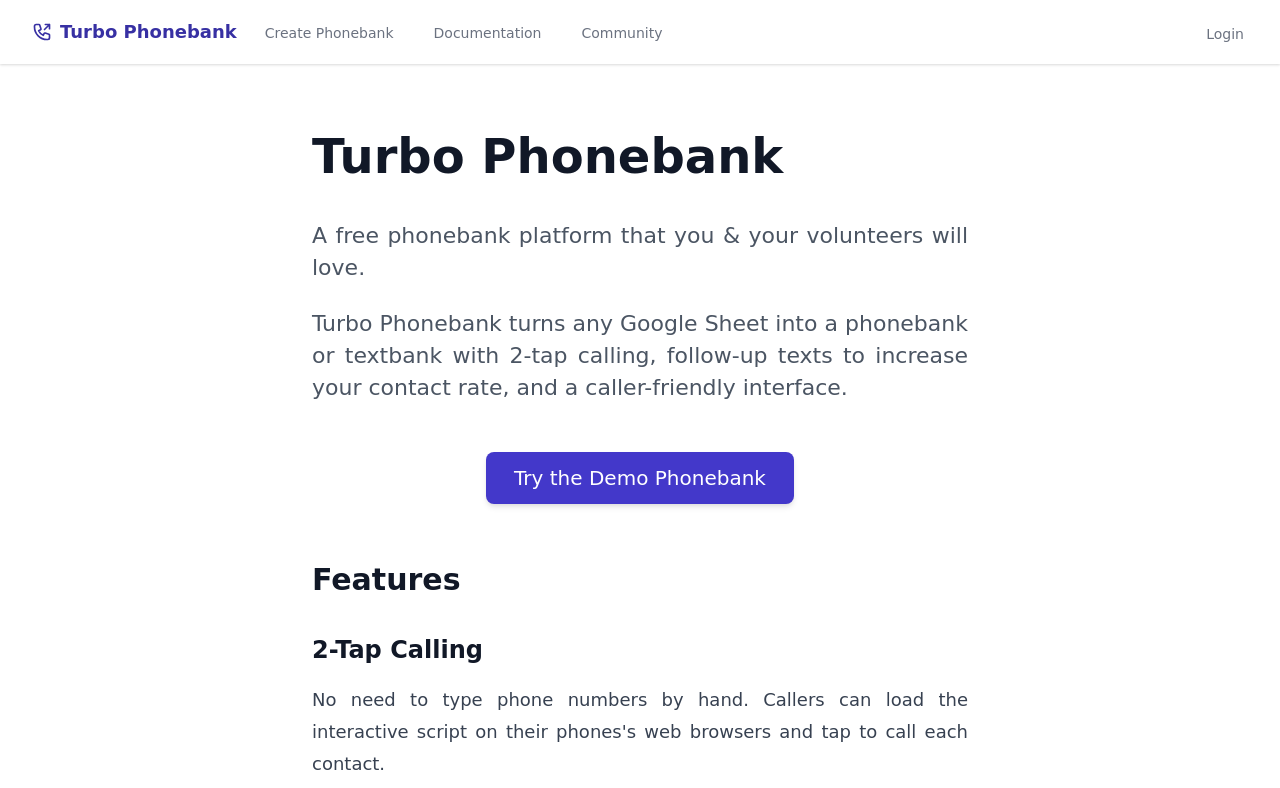Please provide a short answer using a single word or phrase for the question:
What is one of the key features of Turbo Phonebank?

2-Tap Calling